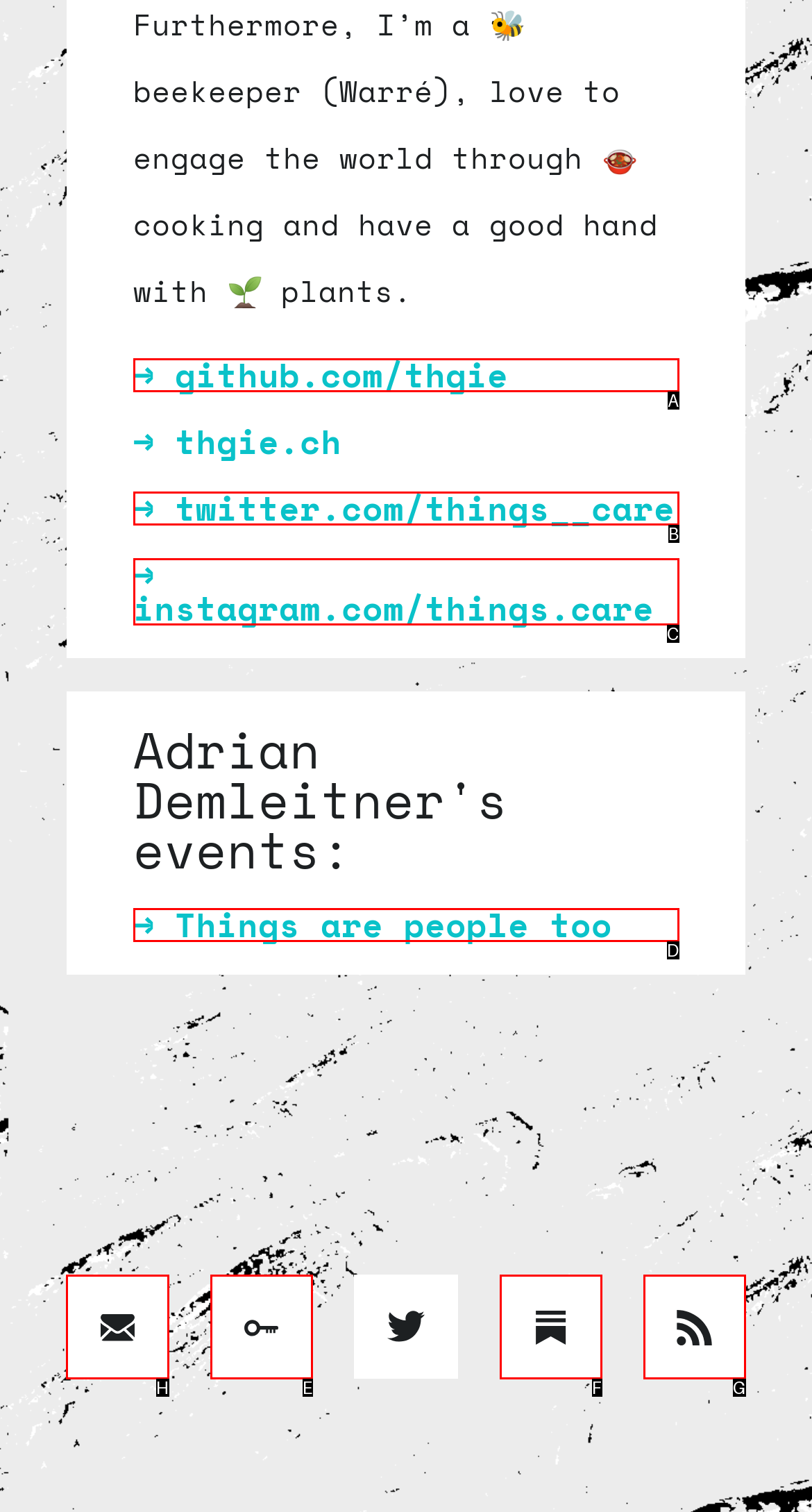Determine which HTML element should be clicked for this task: contact ReclaimFutures by email
Provide the option's letter from the available choices.

H